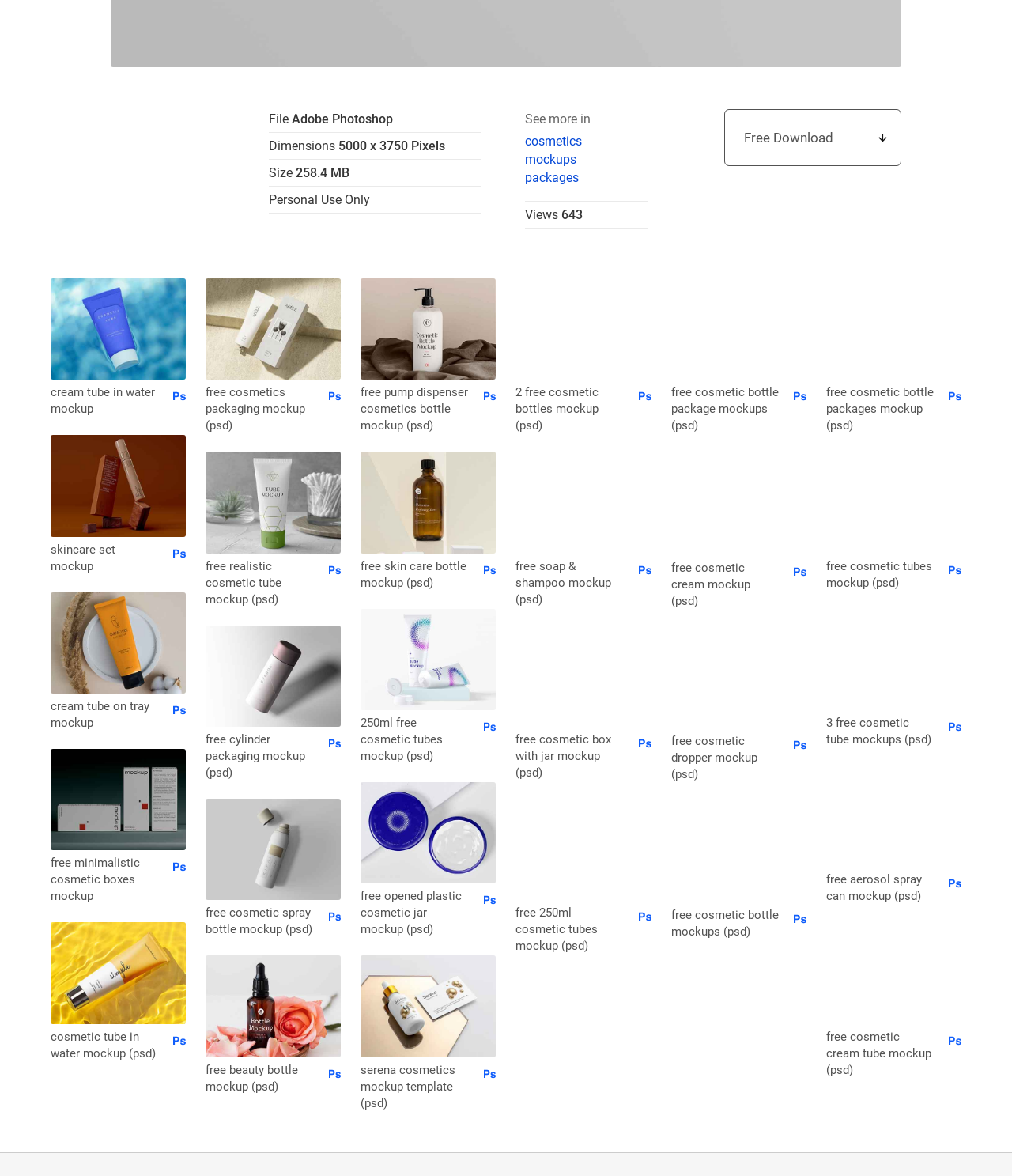Provide a brief response to the question below using a single word or phrase: 
How many mockup products are available?

15